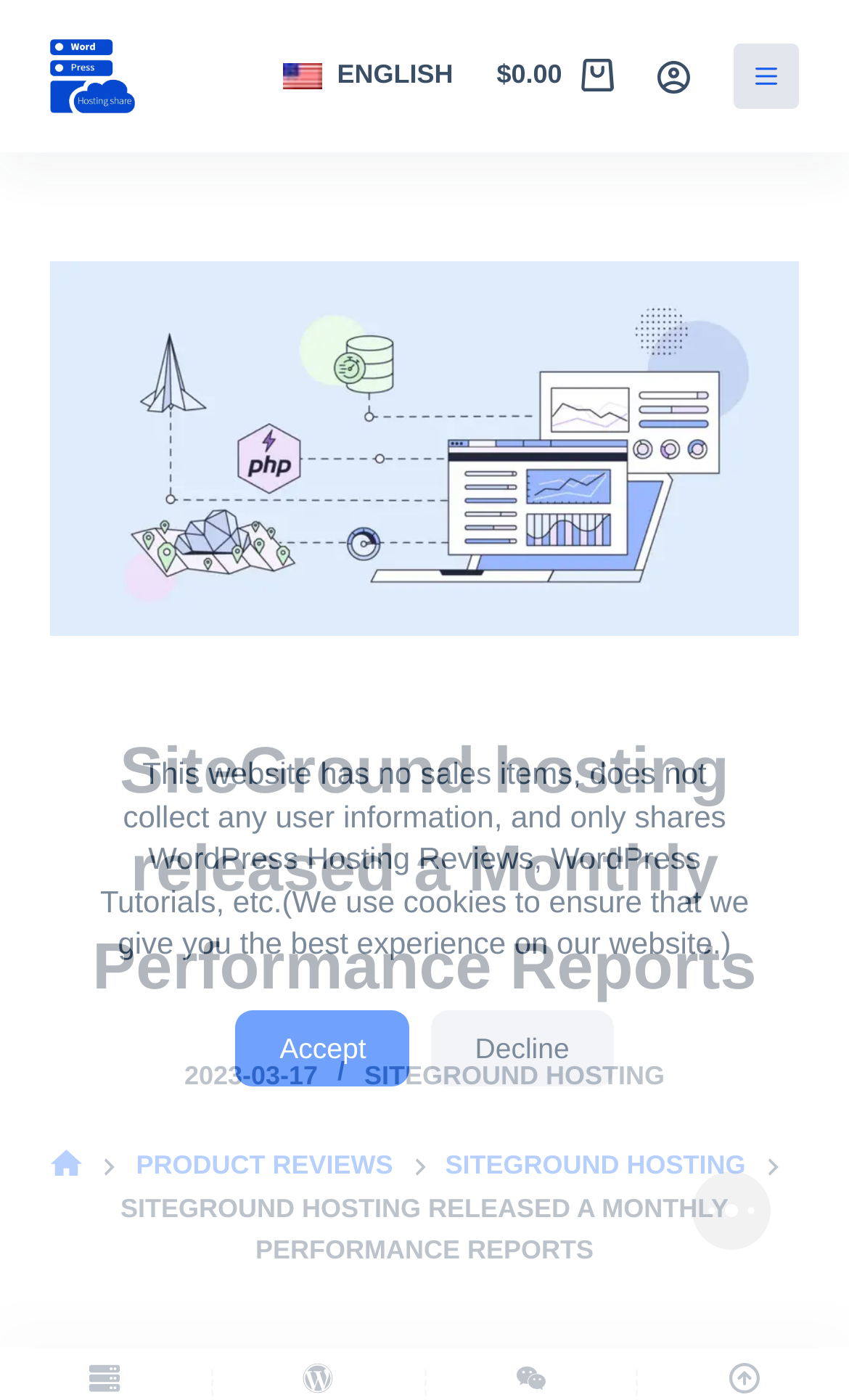Find the bounding box coordinates for the UI element whose description is: "RSS". The coordinates should be four float numbers between 0 and 1, in the format [left, top, right, bottom].

None